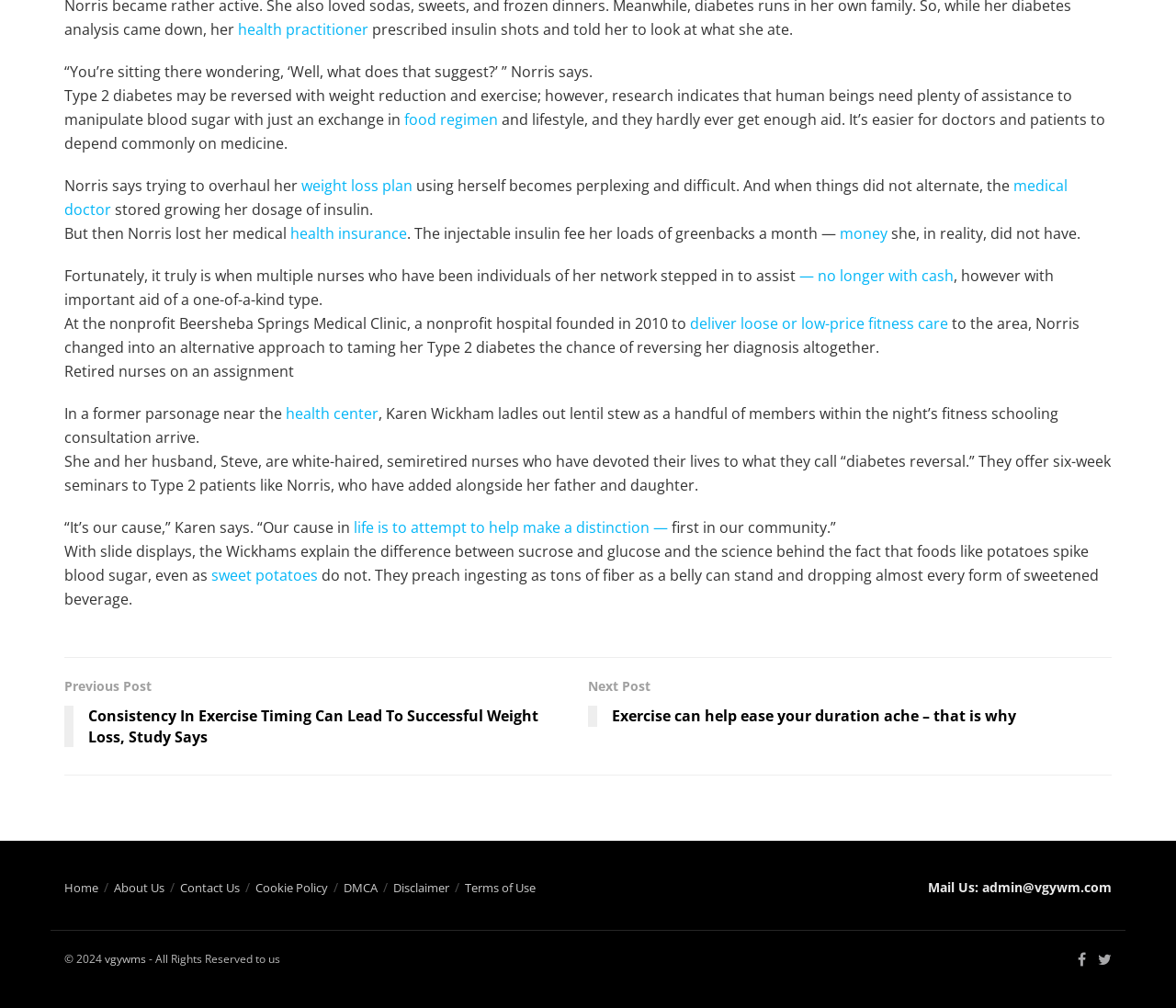What is the topic of the article?
Using the image, answer in one word or phrase.

Type 2 diabetes